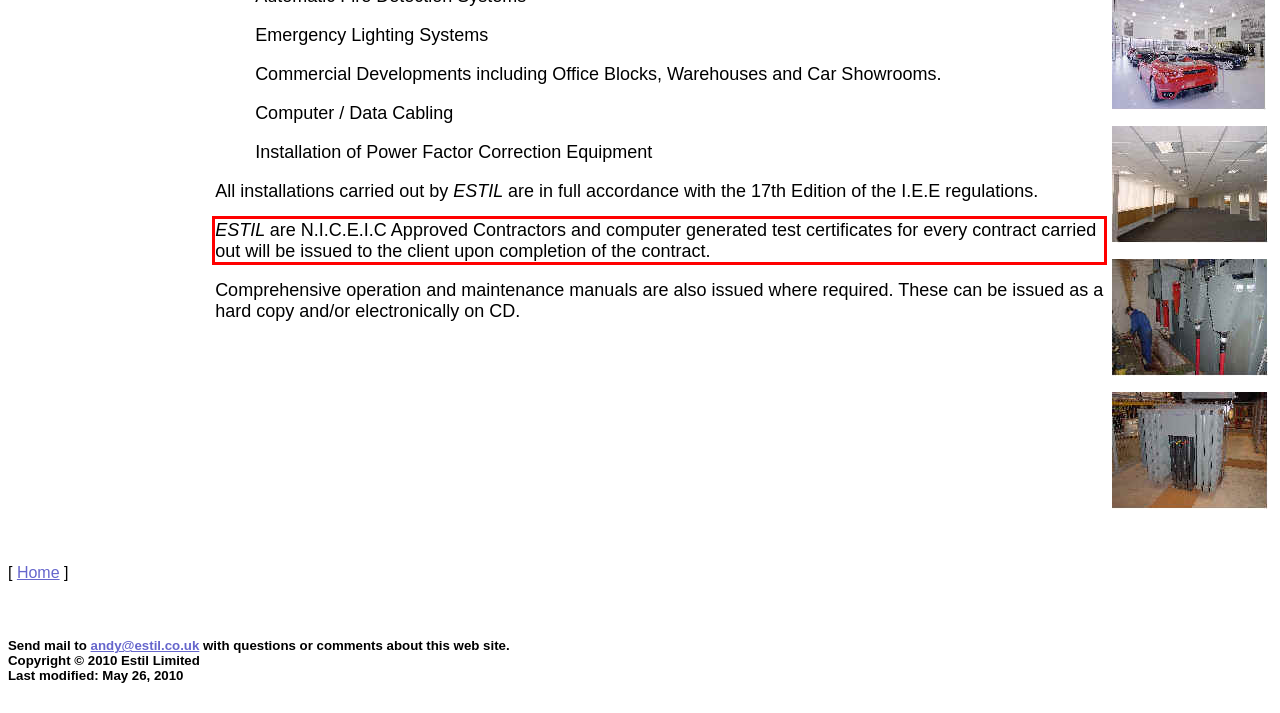Look at the webpage screenshot and recognize the text inside the red bounding box.

ESTIL are N.I.C.E.I.C Approved Contractors and computer generated test certificates for every contract carried out will be issued to the client upon completion of the contract.